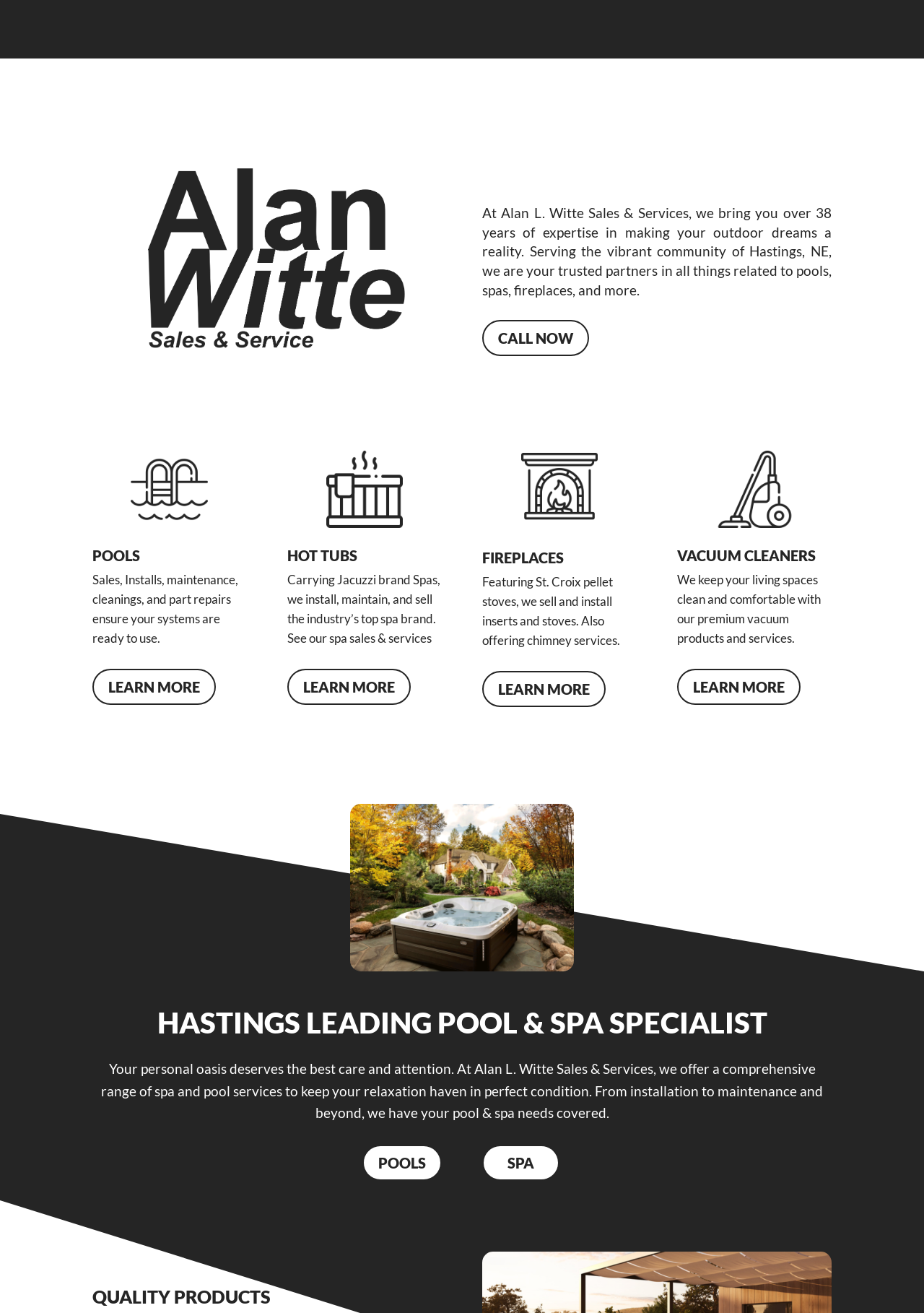What is the main business of Alan L. Witte Sales & Services?
Refer to the screenshot and respond with a concise word or phrase.

Pools, spas, fireplaces, and more